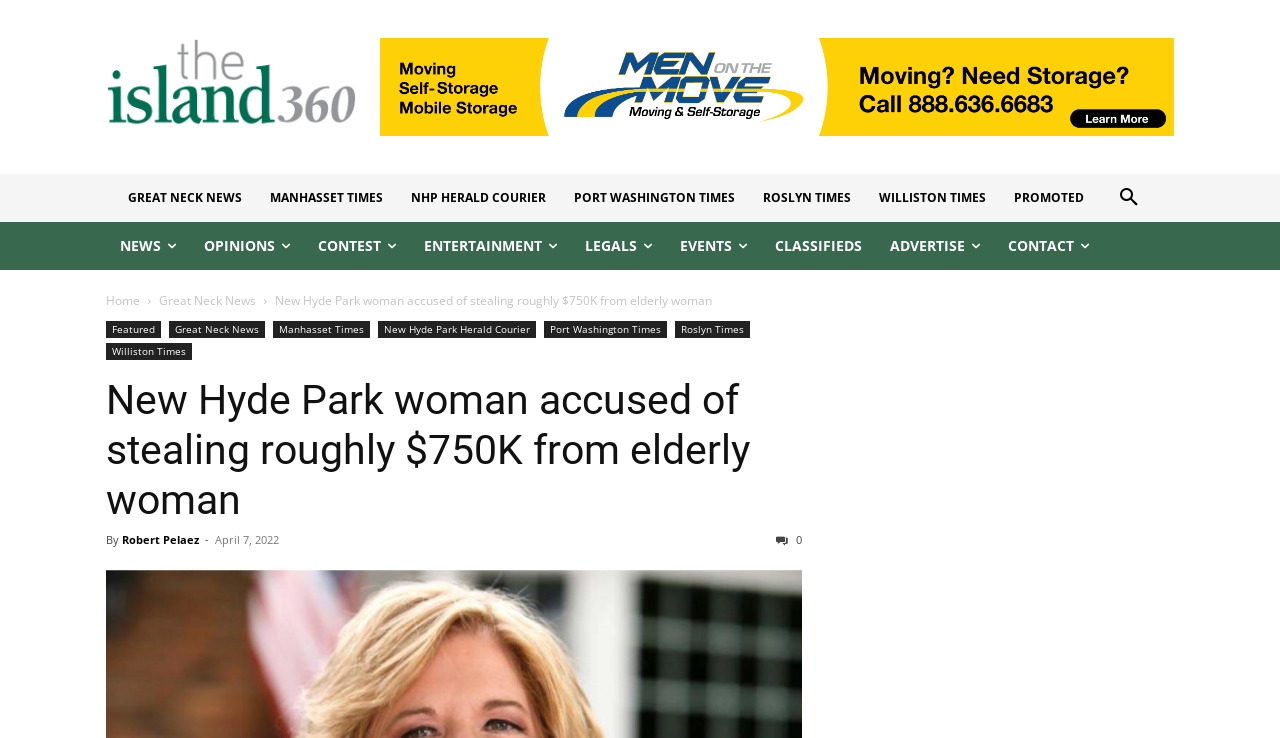Analyze the image and answer the question with as much detail as possible: 
What is the name of the newspaper or publication?

The webpage appears to be from The Island Now, a newspaper or publication that covers news and events in the Long Island area.